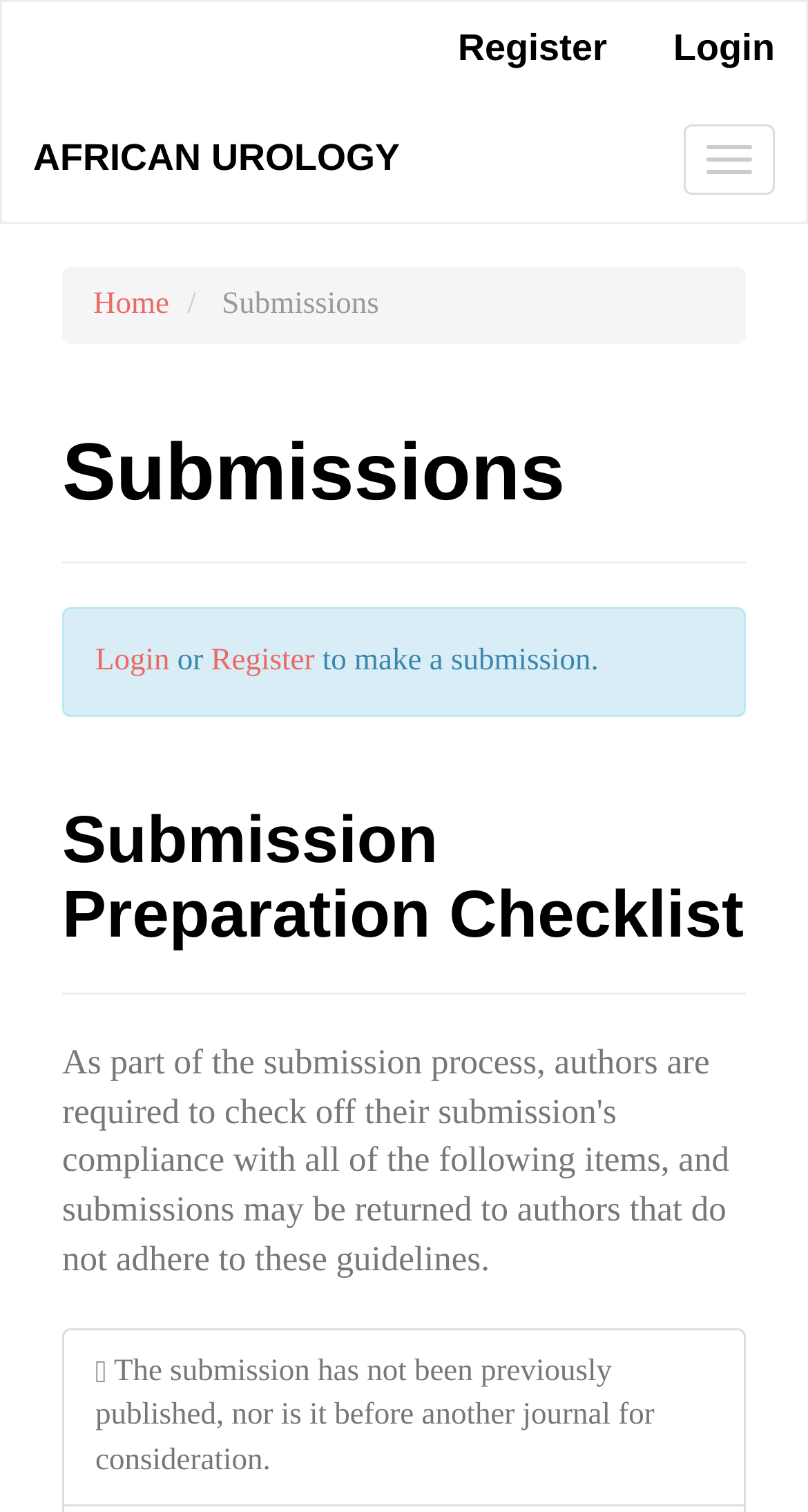Bounding box coordinates should be in the format (top-left x, top-left y, bottom-right x, bottom-right y) and all values should be floating point numbers between 0 and 1. Determine the bounding box coordinate for the UI element described as: Main Navigation

[0.1, 0.001, 0.271, 0.053]